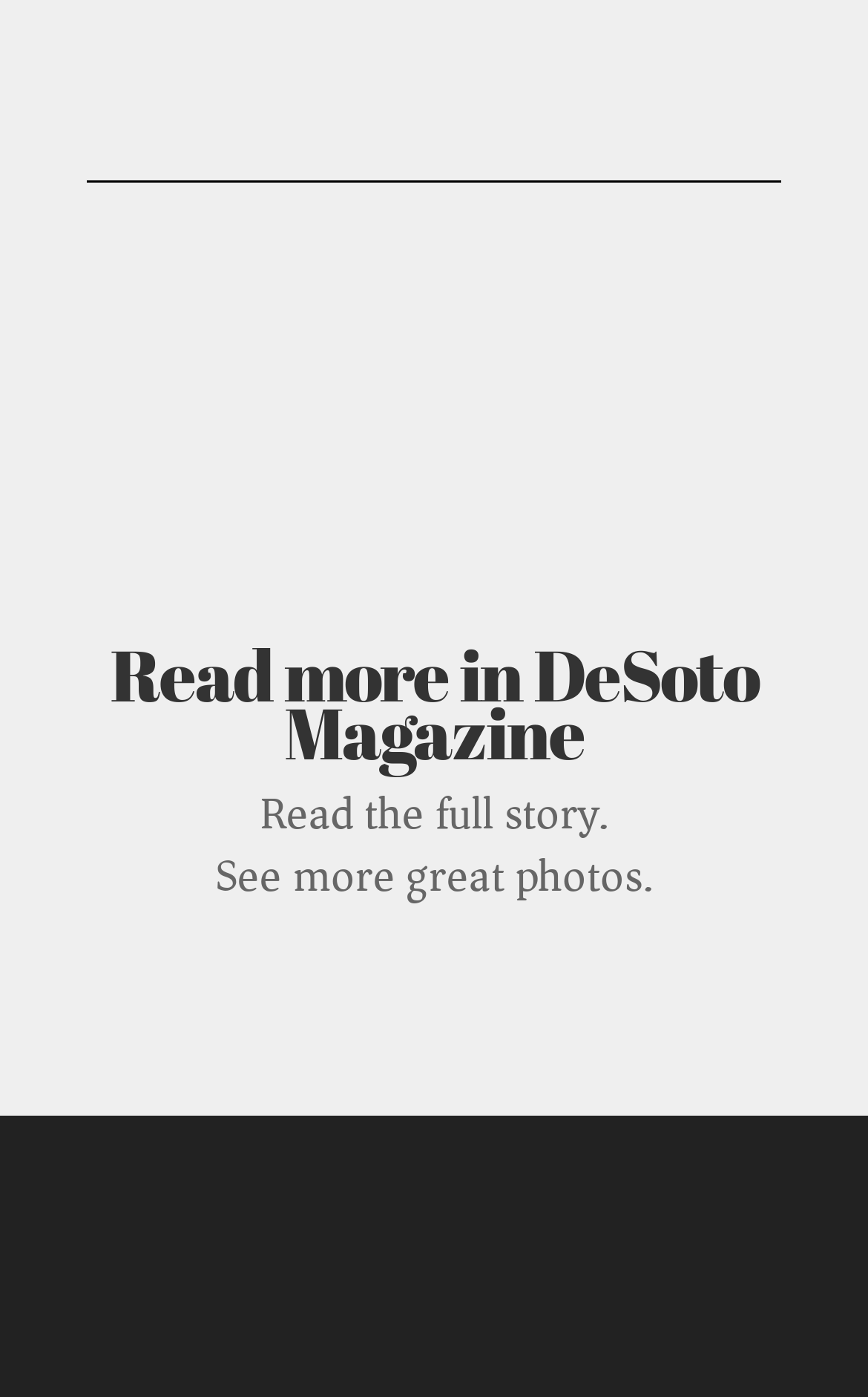Extract the bounding box coordinates for the UI element described as: "A".

[0.377, 0.262, 0.623, 0.415]